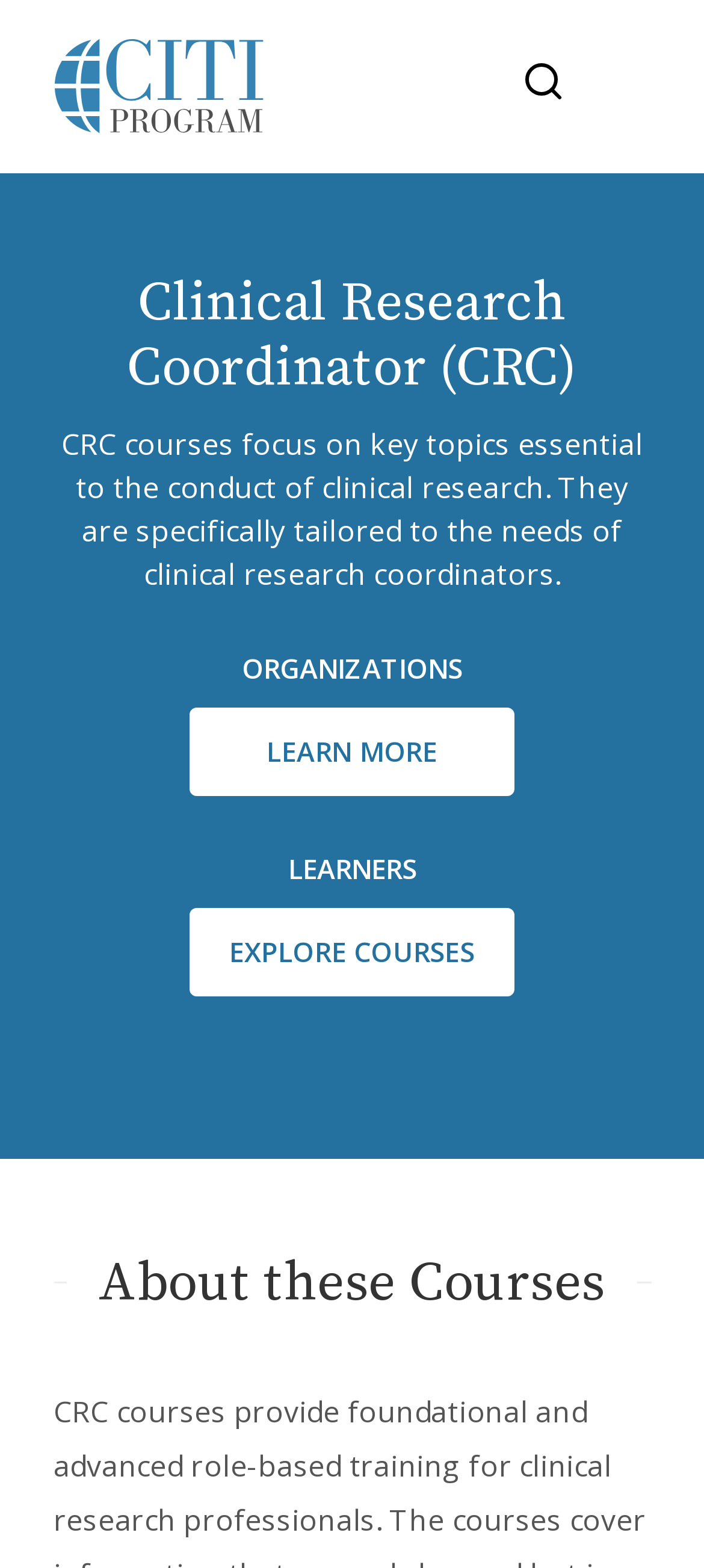Generate a comprehensive caption for the webpage you are viewing.

The webpage is about the Clinical Research Coordinator (CRC) program, with a prominent CITI Program logo at the top left corner. Below the logo, there is a heading that reads "Clinical Research Coordinator (CRC)". 

A brief description of the CRC courses is provided, stating that they focus on key topics essential to the conduct of clinical research and are tailored to the needs of clinical research coordinators. This text is positioned below the heading, spanning across most of the page width.

On the top right side, there are three links: "CITI Logo", "search", and "mobile trigger". The "search" link has a small magnifying glass icon next to it.

Further down, there are two sections with bold headings. The first section is labeled "ORGANIZATIONS" and has a "LEARN MORE" link below it. The second section is labeled "LEARNERS" and is positioned to the right of the first section.

Below these sections, there is a prominent link to "EXPLORE COURSES". 

The webpage also has a section titled "About these Courses", which is separated from the rest of the content by two horizontal lines.